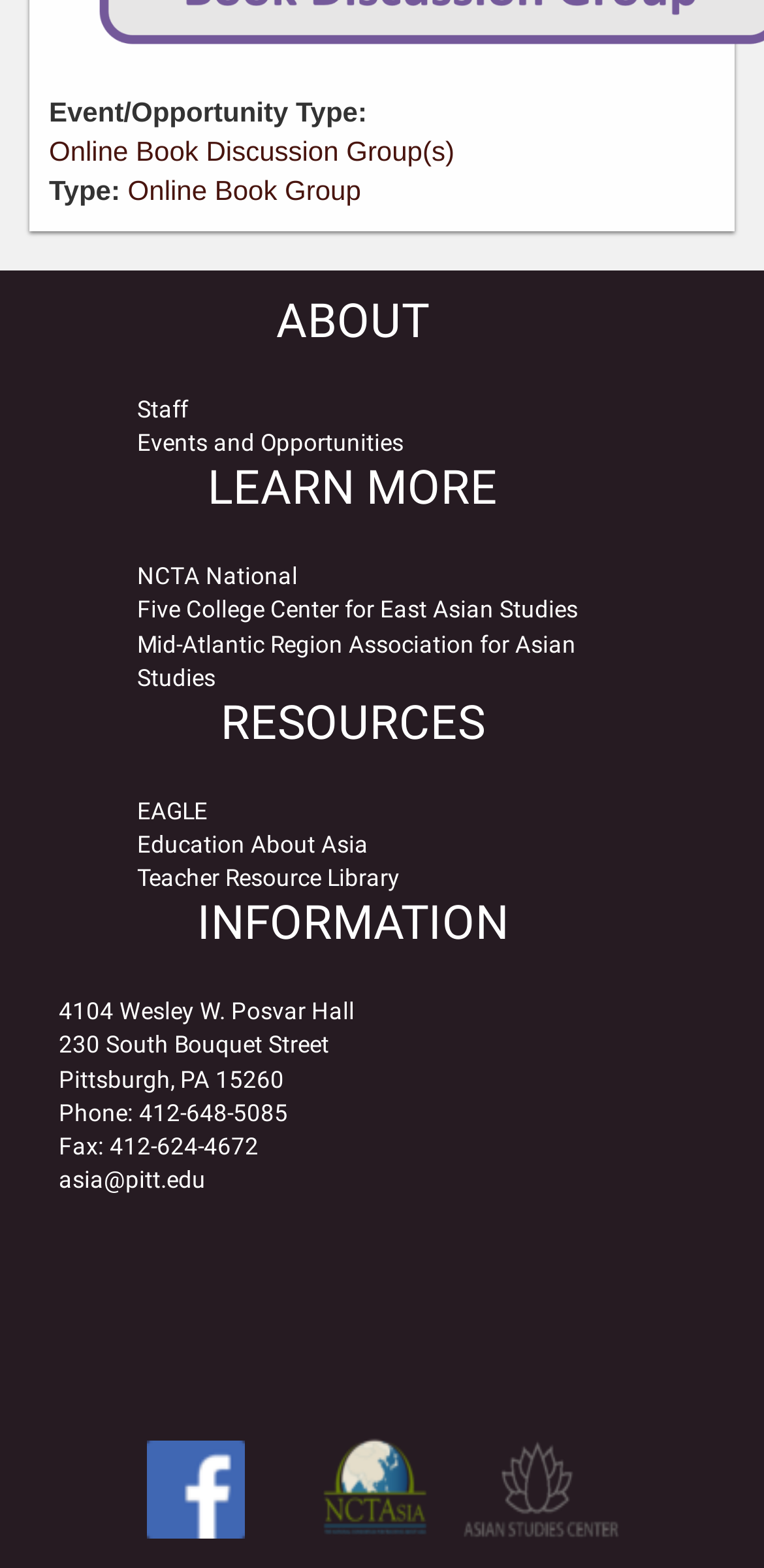Specify the bounding box coordinates of the element's region that should be clicked to achieve the following instruction: "Explore EAGLE resources". The bounding box coordinates consist of four float numbers between 0 and 1, in the format [left, top, right, bottom].

[0.179, 0.509, 0.272, 0.526]